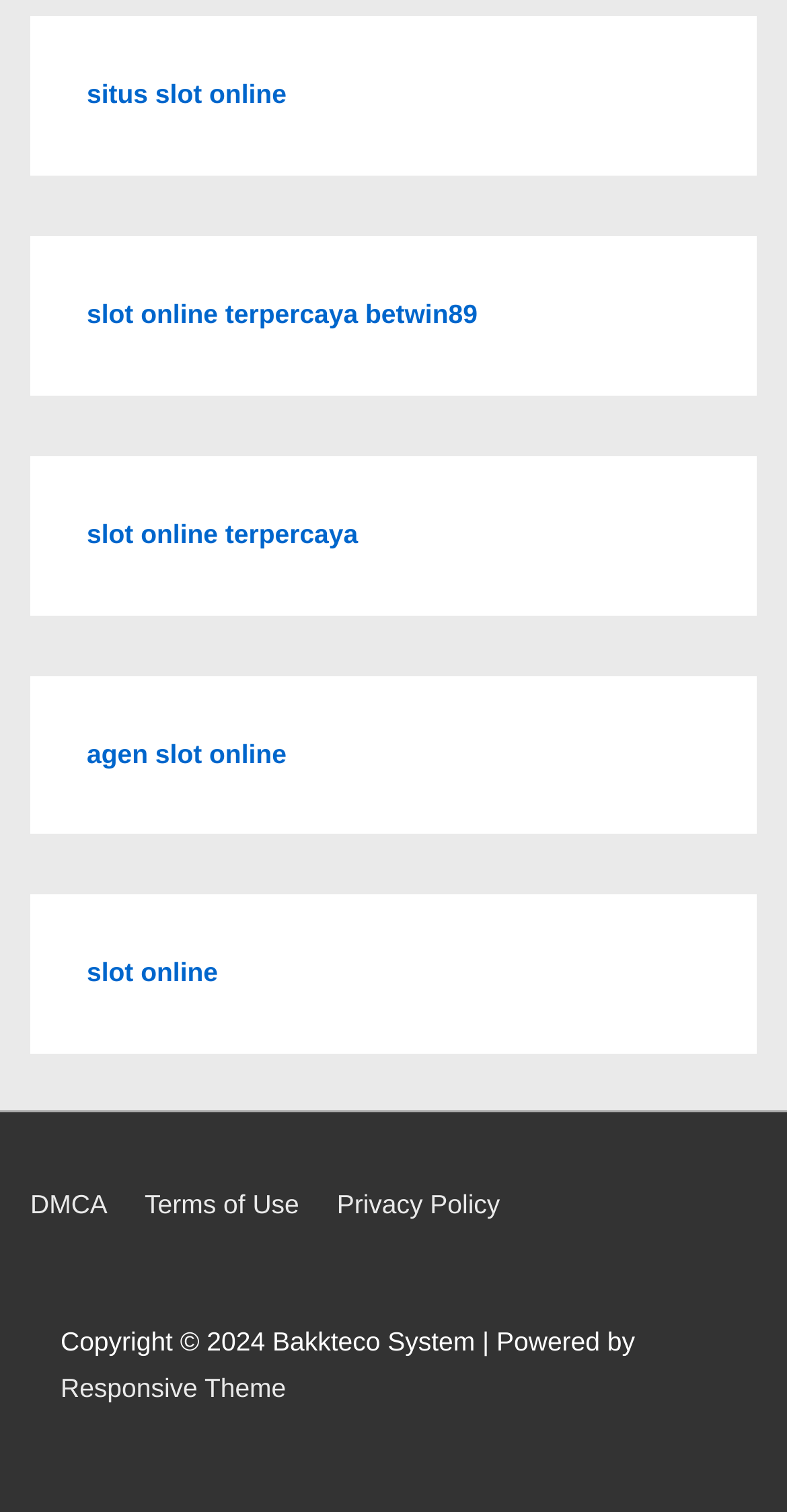Please find the bounding box coordinates of the element that you should click to achieve the following instruction: "check Responsive Theme". The coordinates should be presented as four float numbers between 0 and 1: [left, top, right, bottom].

[0.077, 0.907, 0.364, 0.927]